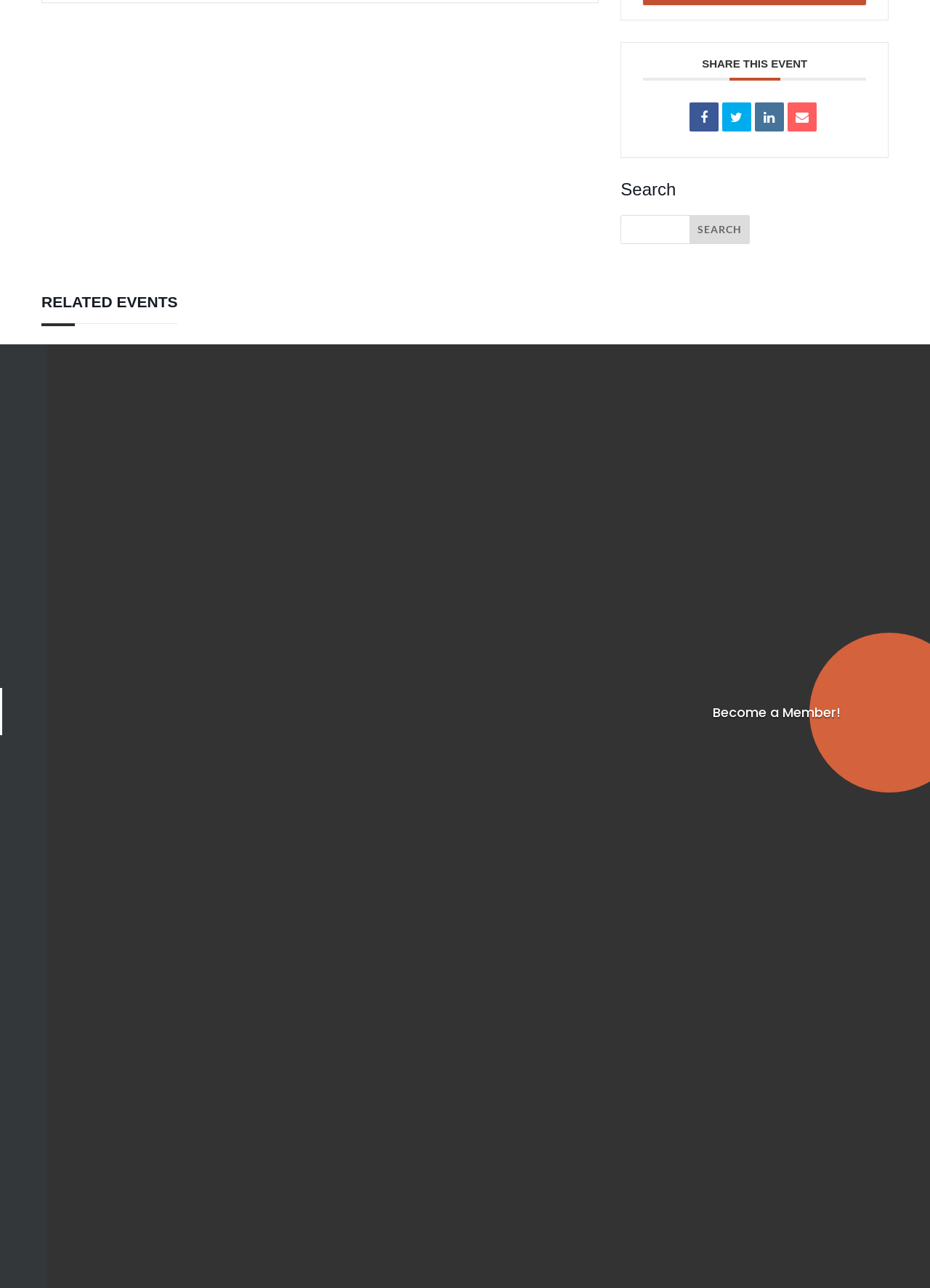Determine the bounding box coordinates of the section I need to click to execute the following instruction: "Get involved in biking activities". Provide the coordinates as four float numbers between 0 and 1, i.e., [left, top, right, bottom].

[0.311, 0.65, 0.478, 0.679]